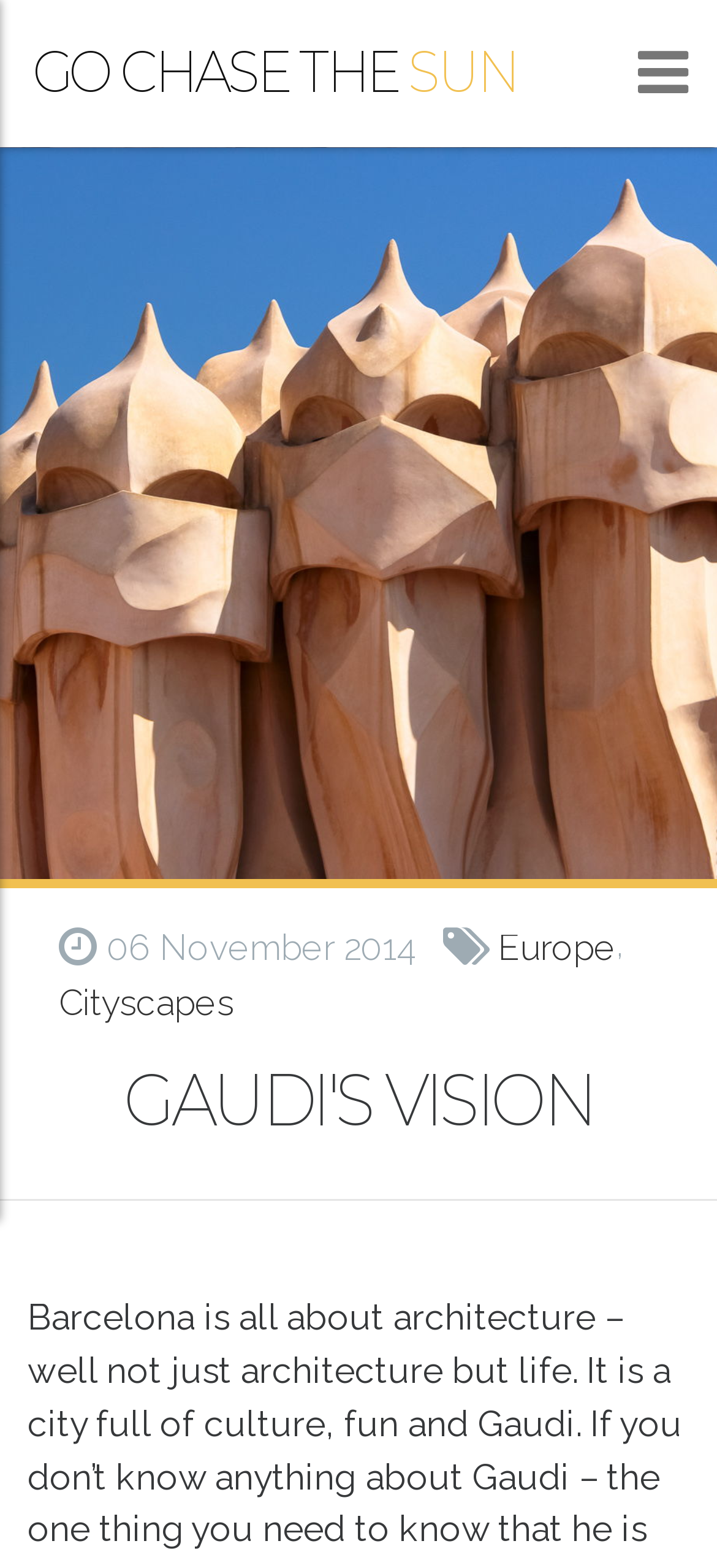Please determine the headline of the webpage and provide its content.

GO CHASE THE SUN